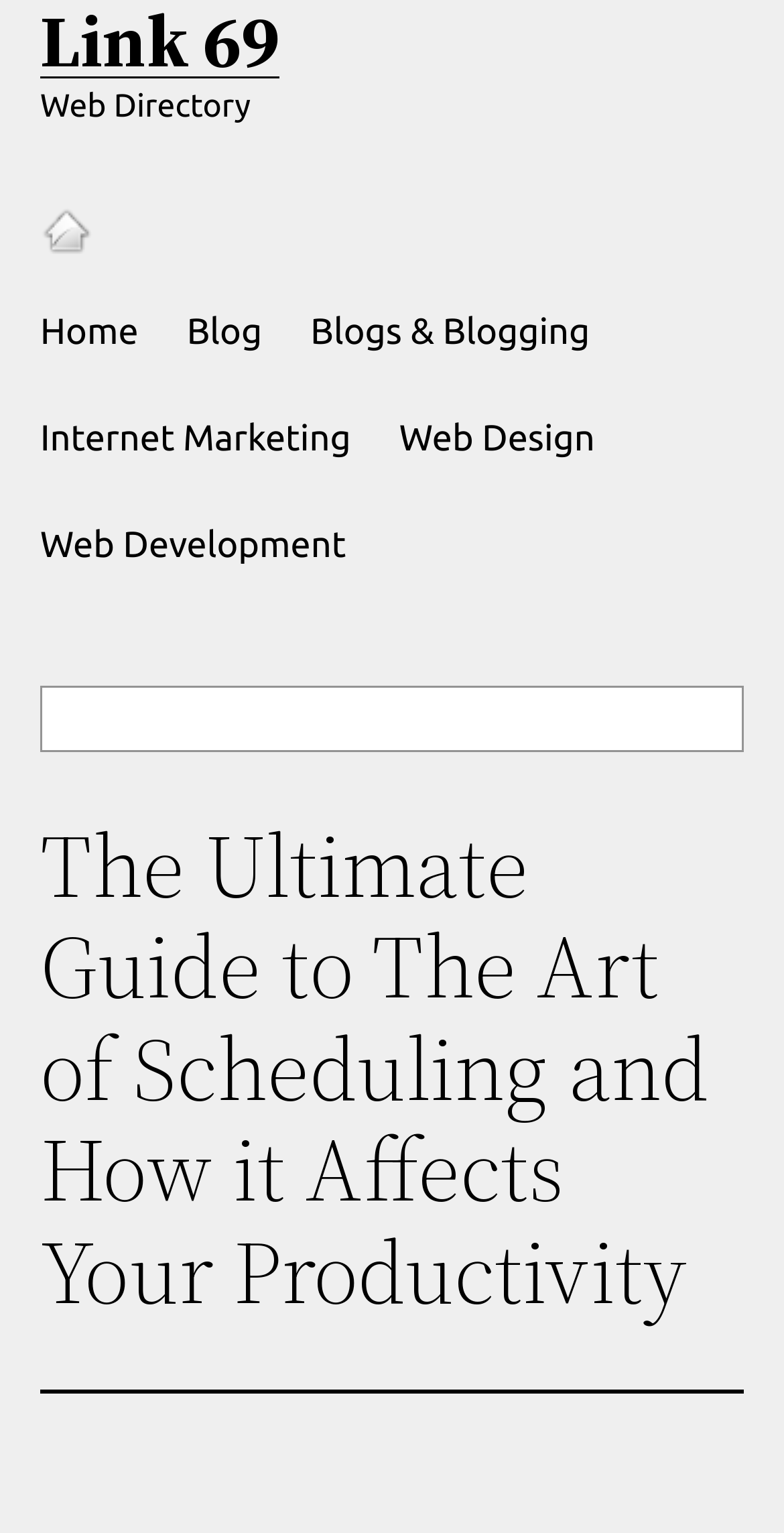What is the purpose of the search box? Analyze the screenshot and reply with just one word or a short phrase.

To search the website